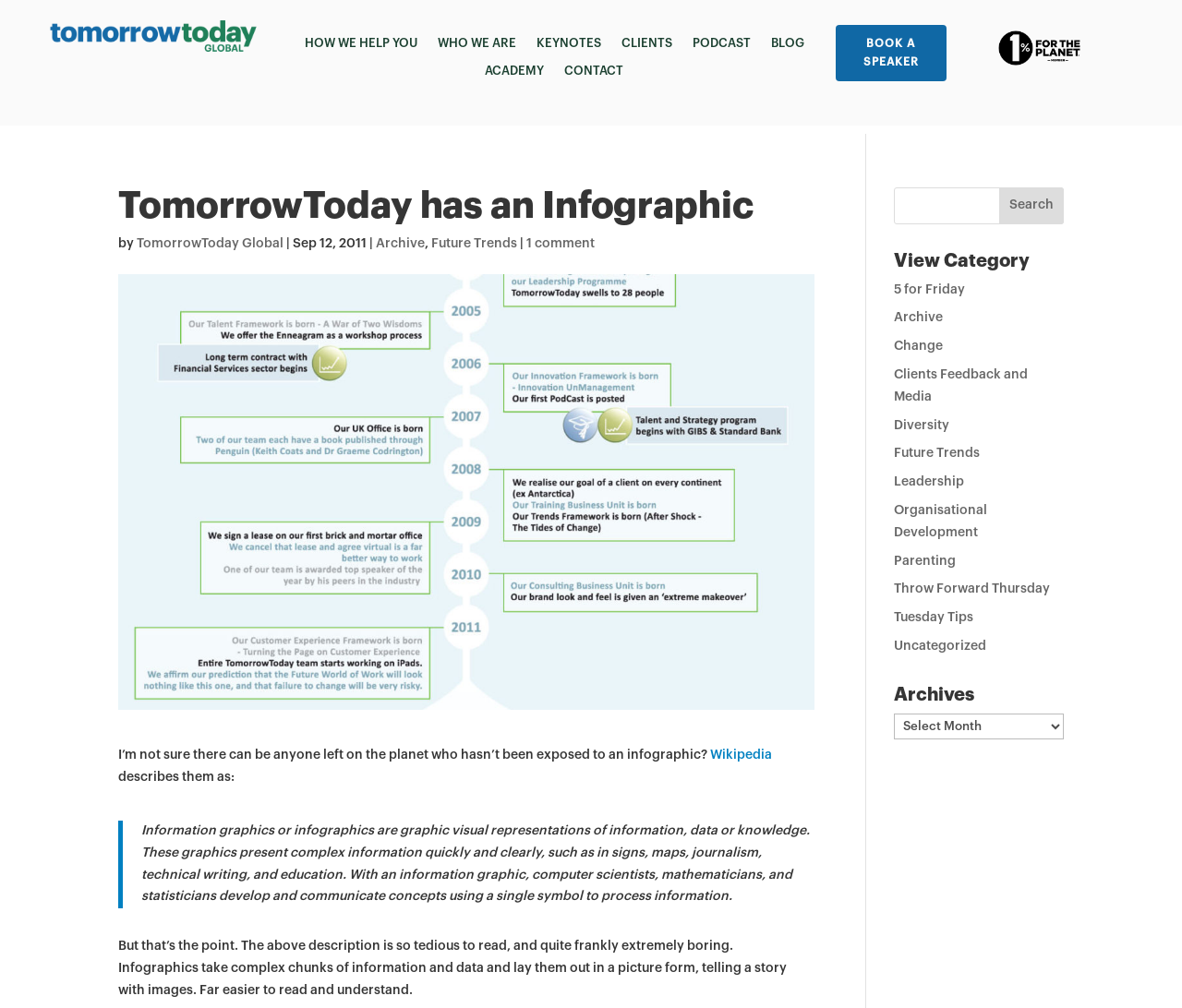Predict the bounding box coordinates of the area that should be clicked to accomplish the following instruction: "Read about future trends". The bounding box coordinates should consist of four float numbers between 0 and 1, i.e., [left, top, right, bottom].

[0.365, 0.235, 0.438, 0.248]